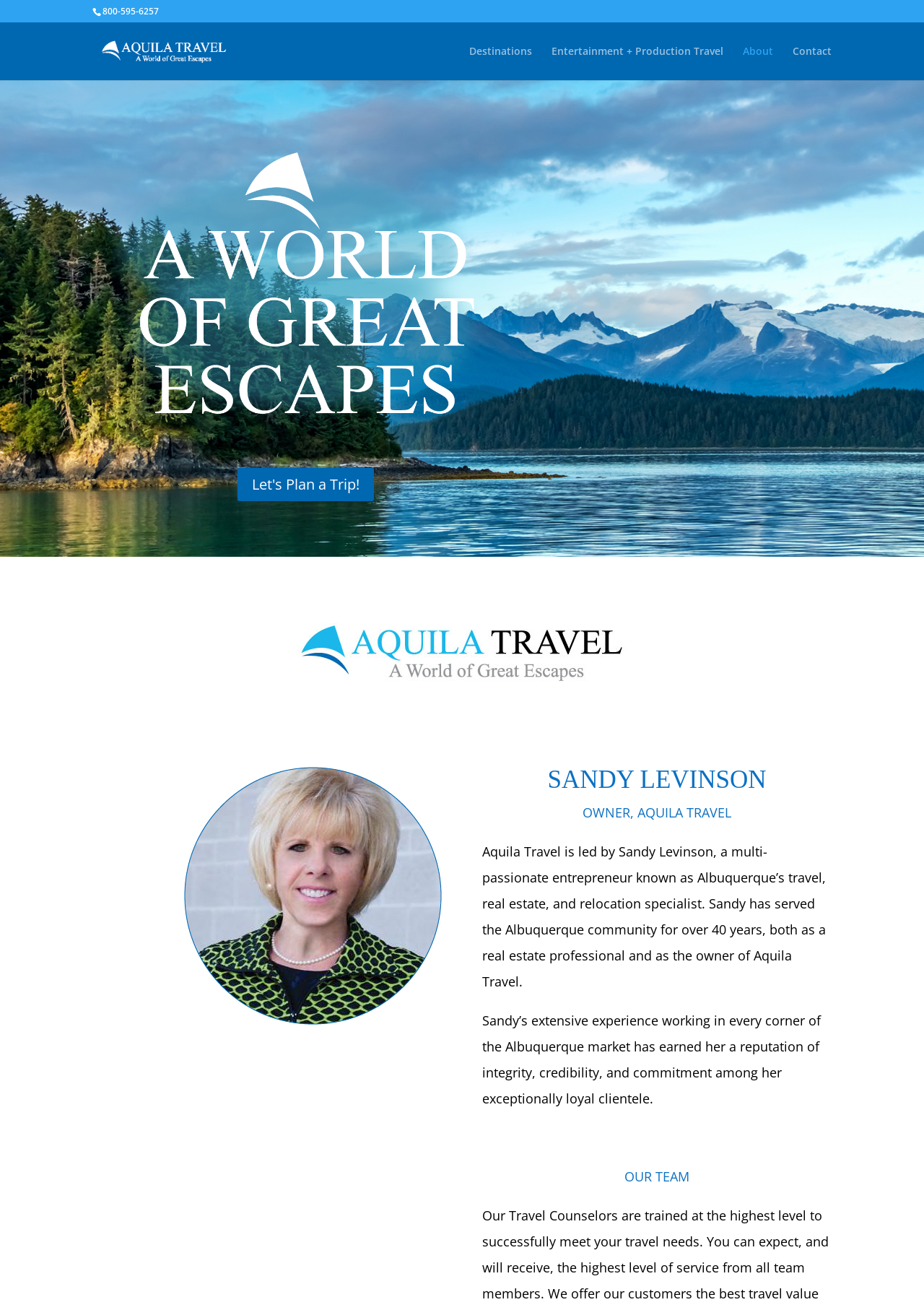What is the name of the owner of Aquila Travel?
Using the information presented in the image, please offer a detailed response to the question.

I found the name of the owner by looking at the heading element that says 'SANDY LEVINSON' and the subsequent static text elements that describe her as the owner of Aquila Travel.